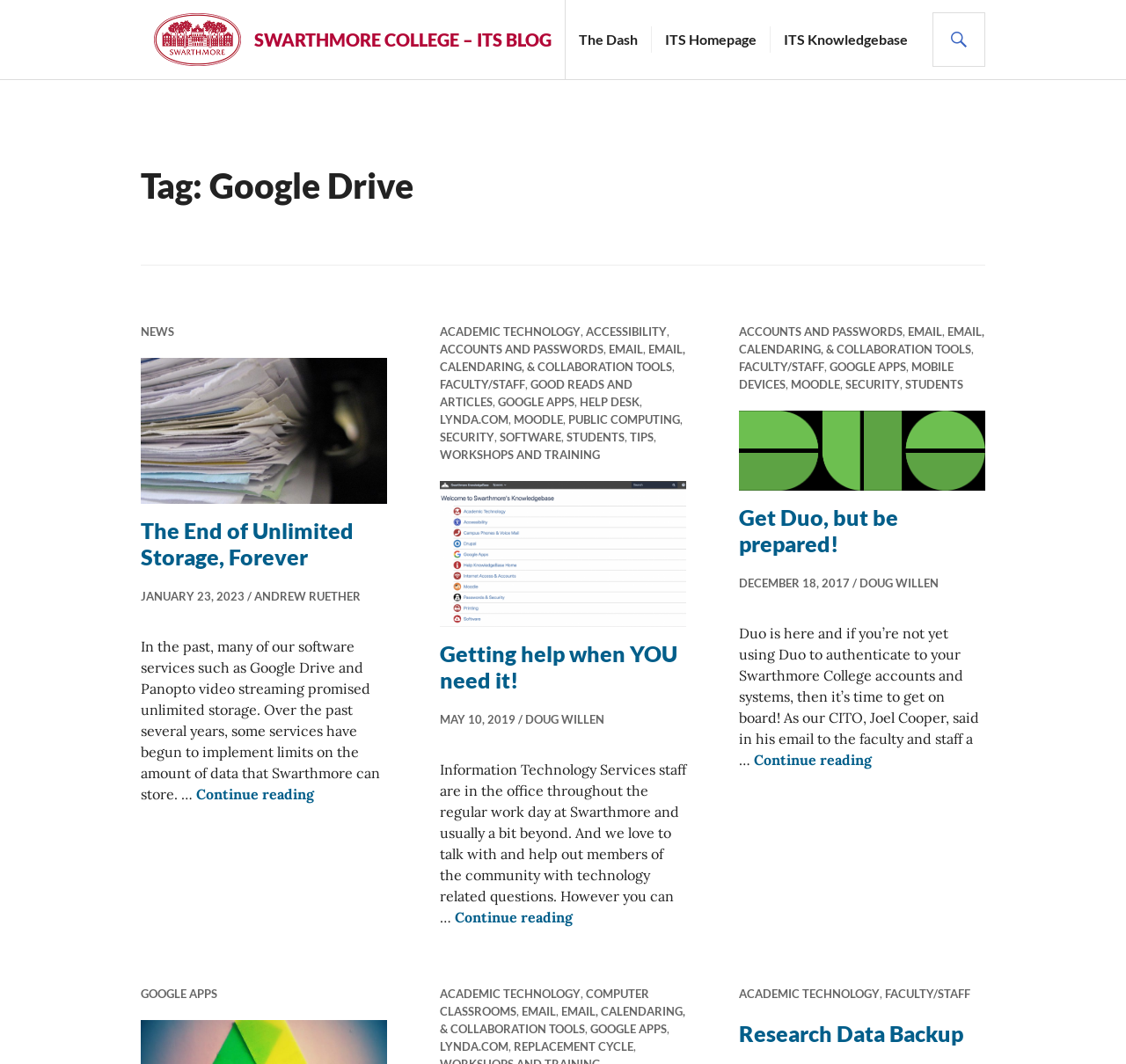Determine the bounding box coordinates of the clickable element to achieve the following action: 'Enter your website'. Provide the coordinates as four float values between 0 and 1, formatted as [left, top, right, bottom].

None